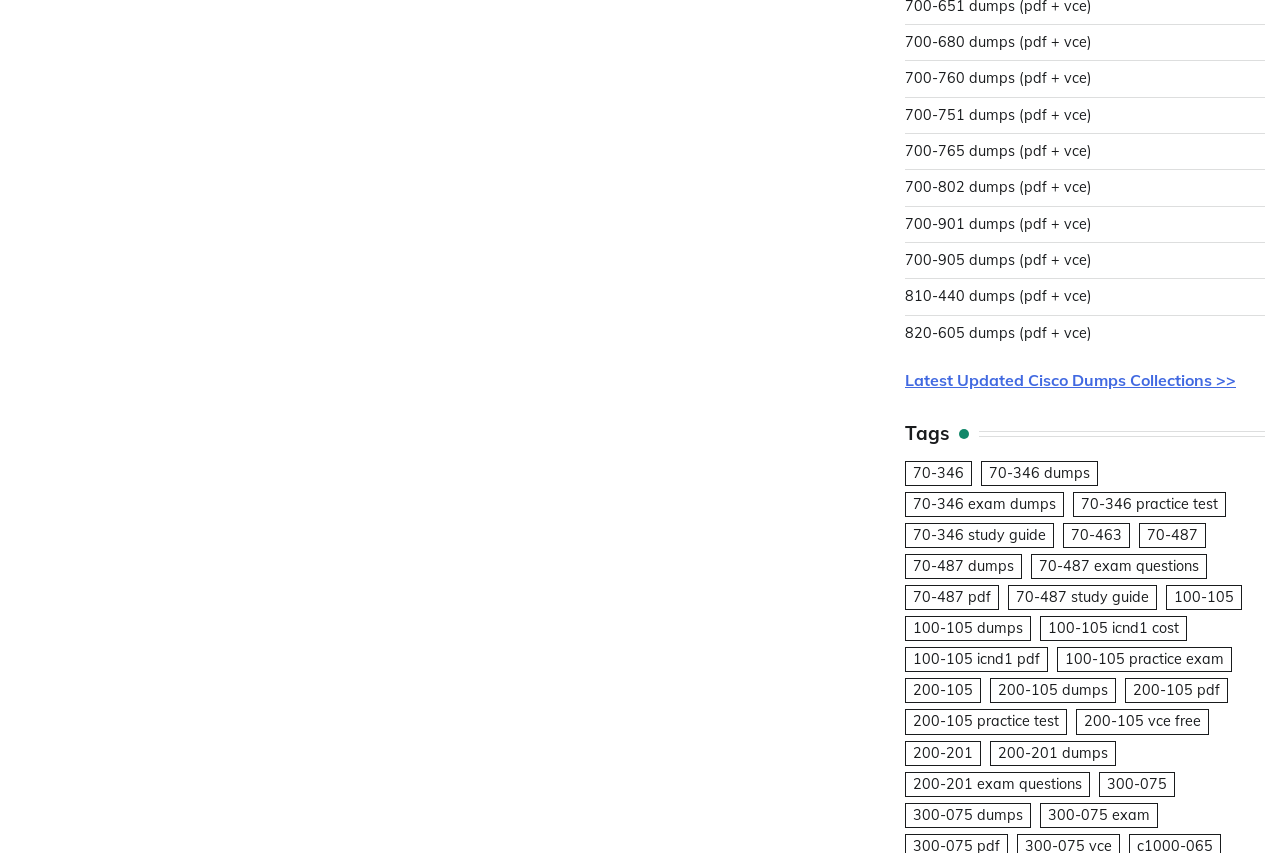Identify the bounding box coordinates of the region that needs to be clicked to carry out this instruction: "Click the Advanced Refrigerant Technologies logo". Provide these coordinates as four float numbers ranging from 0 to 1, i.e., [left, top, right, bottom].

None